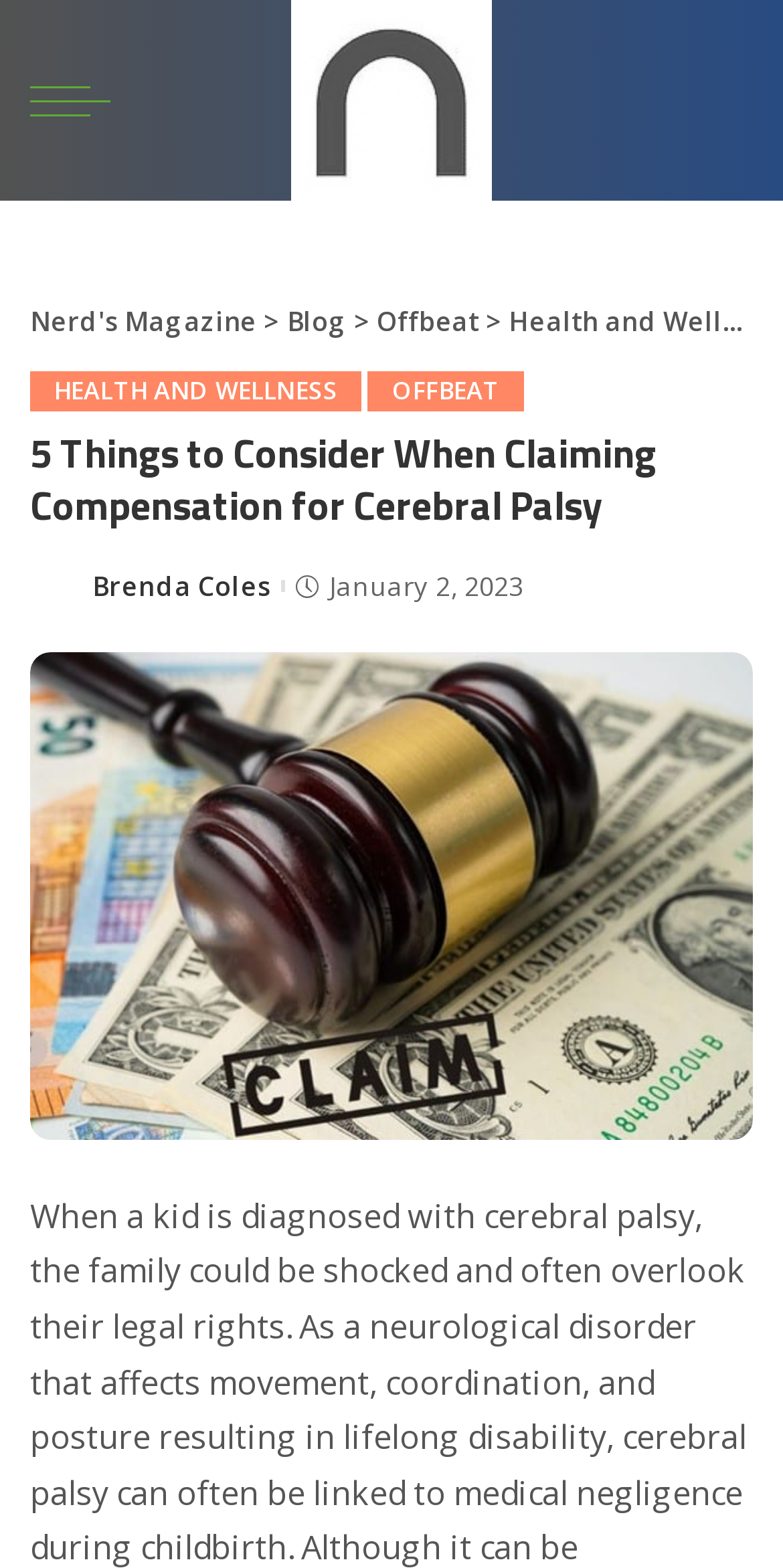Please answer the following question using a single word or phrase: 
What is the category of the article?

Health and Wellness